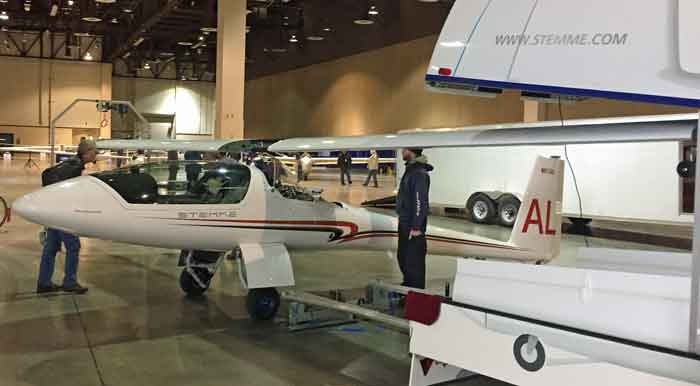What type of event is taking place in the image?
Give a single word or phrase as your answer by examining the image.

A trade show